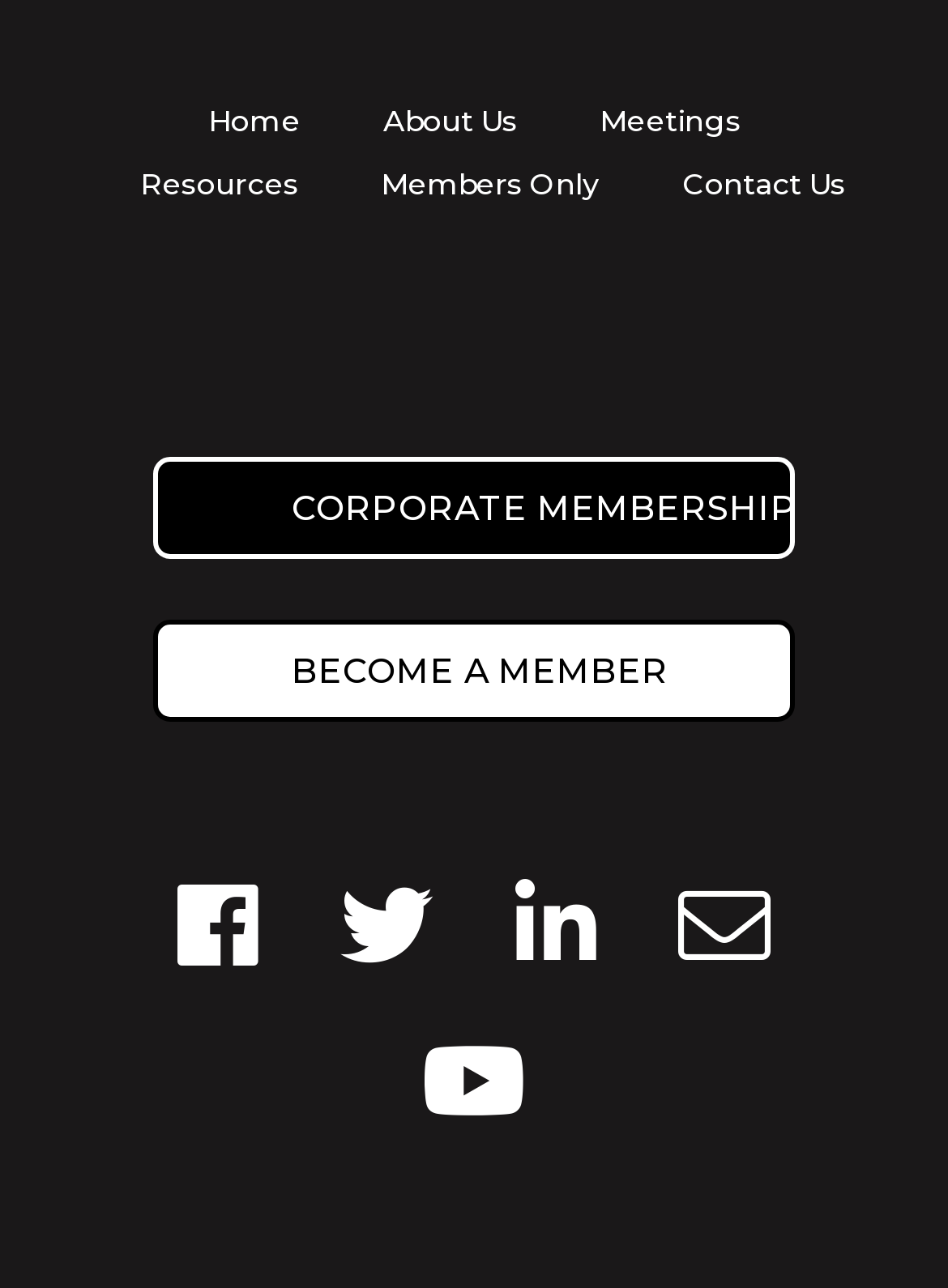What is the membership-related link at the top?
Please provide a single word or phrase answer based on the image.

CORPORATE MEMBERSHIP